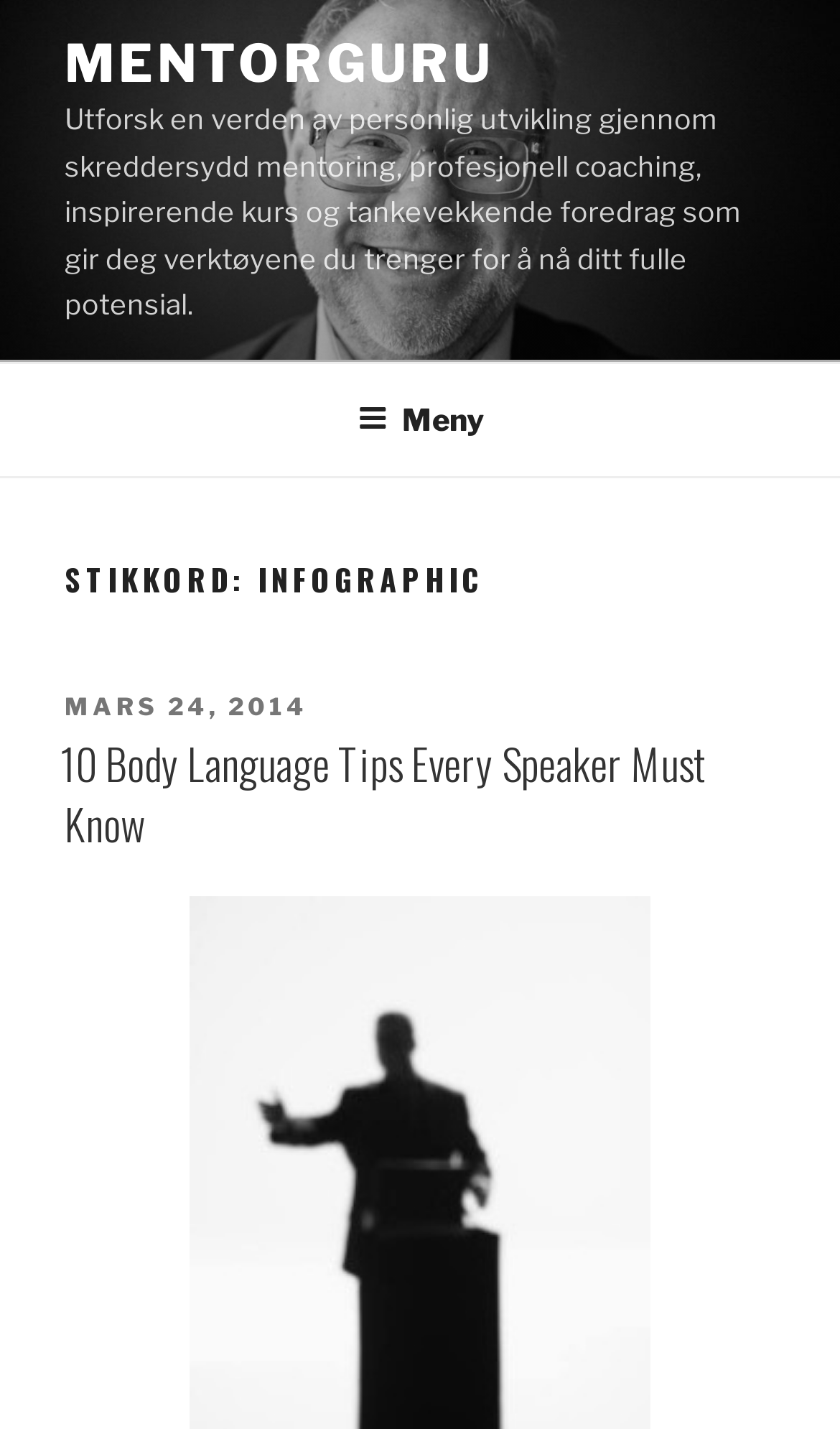Write an exhaustive caption that covers the webpage's main aspects.

The webpage is about mentoring and self-help, with a focus on personal development. At the top left of the page, there is a link to "MENTORGURU" and a brief introduction to the website, which describes the services offered, including mentoring, coaching, courses, and lectures. 

Below this introduction, there is a navigation menu labeled "Toppmeny" that spans the entire width of the page. Within this menu, there is a button labeled "Meny" that, when expanded, controls the top menu.

Further down the page, there is a heading that reads "STIKKORD: INFOGRAPHIC", which suggests that the page is an archive of infographics related to mentoring and self-help. Below this heading, there is a section with a published date, "MARS 24, 2014", and a title, "10 Body Language Tips Every Speaker Must Know", which is also a link. This section appears to be a featured infographic or article on the page.